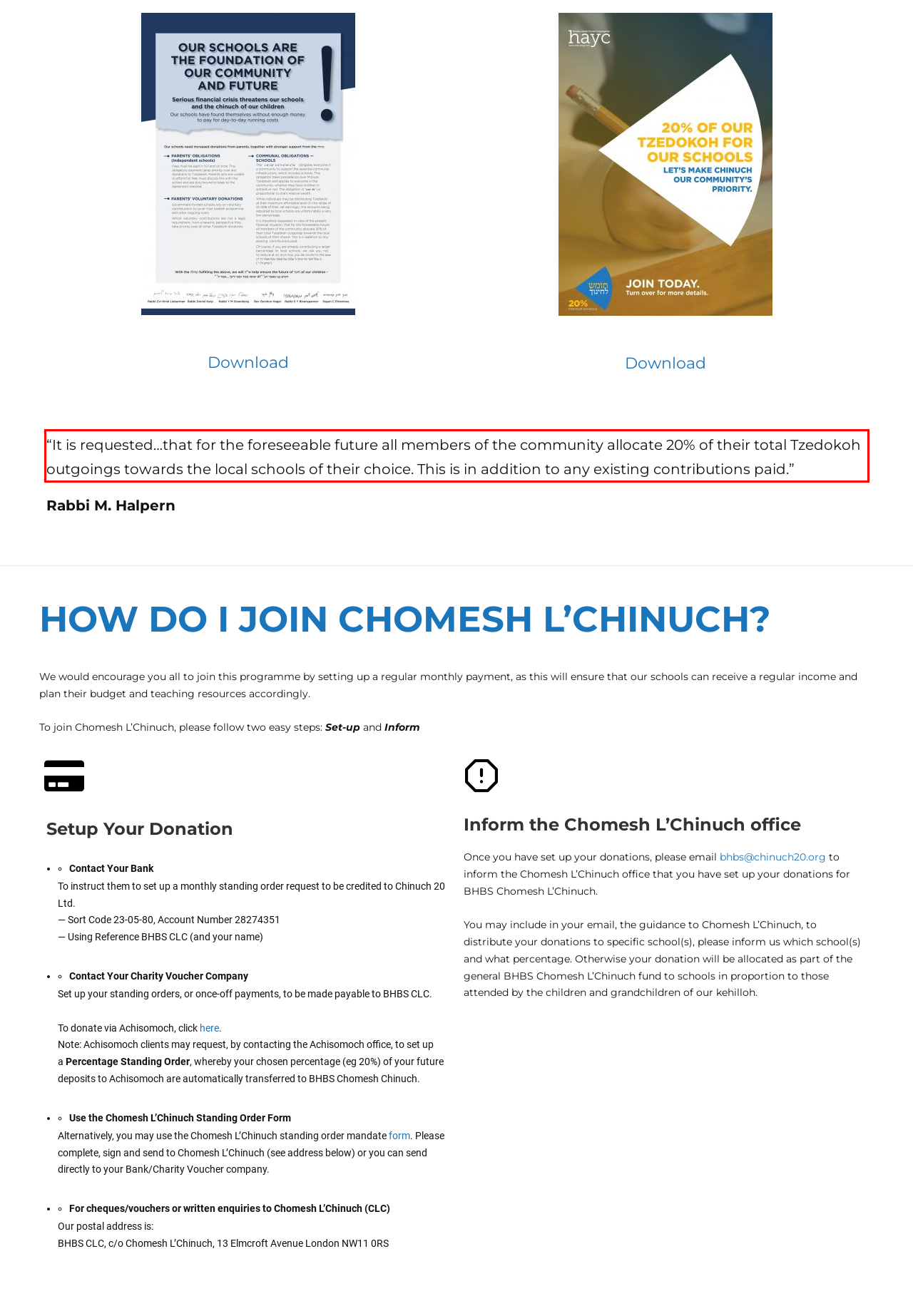From the provided screenshot, extract the text content that is enclosed within the red bounding box.

“It is requested…that for the foreseeable future all members of the community allocate 20% of their total Tzedokoh outgoings towards the local schools of their choice. This is in addition to any existing contributions paid.”